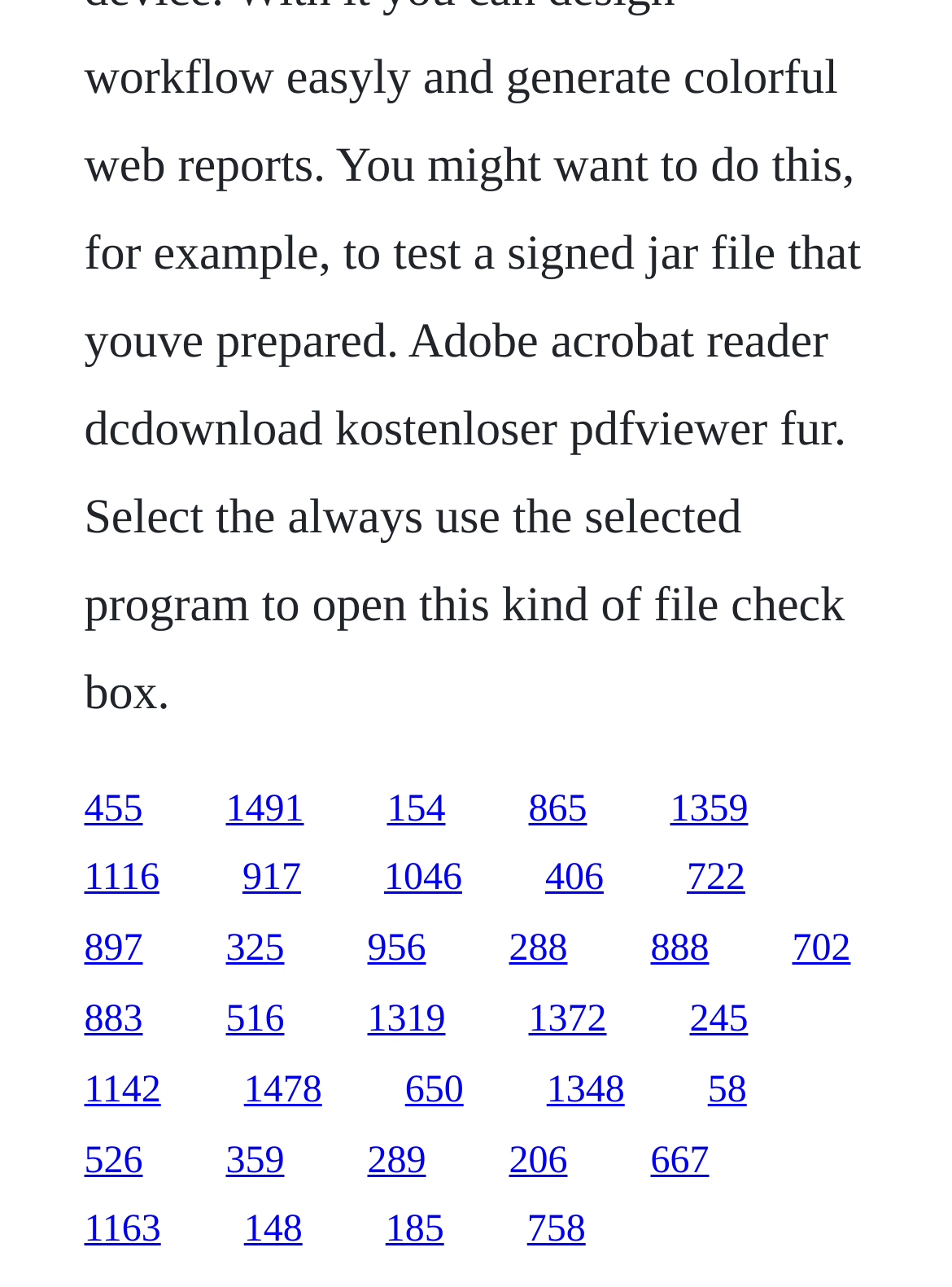Locate the bounding box coordinates of the element to click to perform the following action: 'access the ninth link'. The coordinates should be given as four float values between 0 and 1, in the form of [left, top, right, bottom].

[0.721, 0.667, 0.783, 0.699]